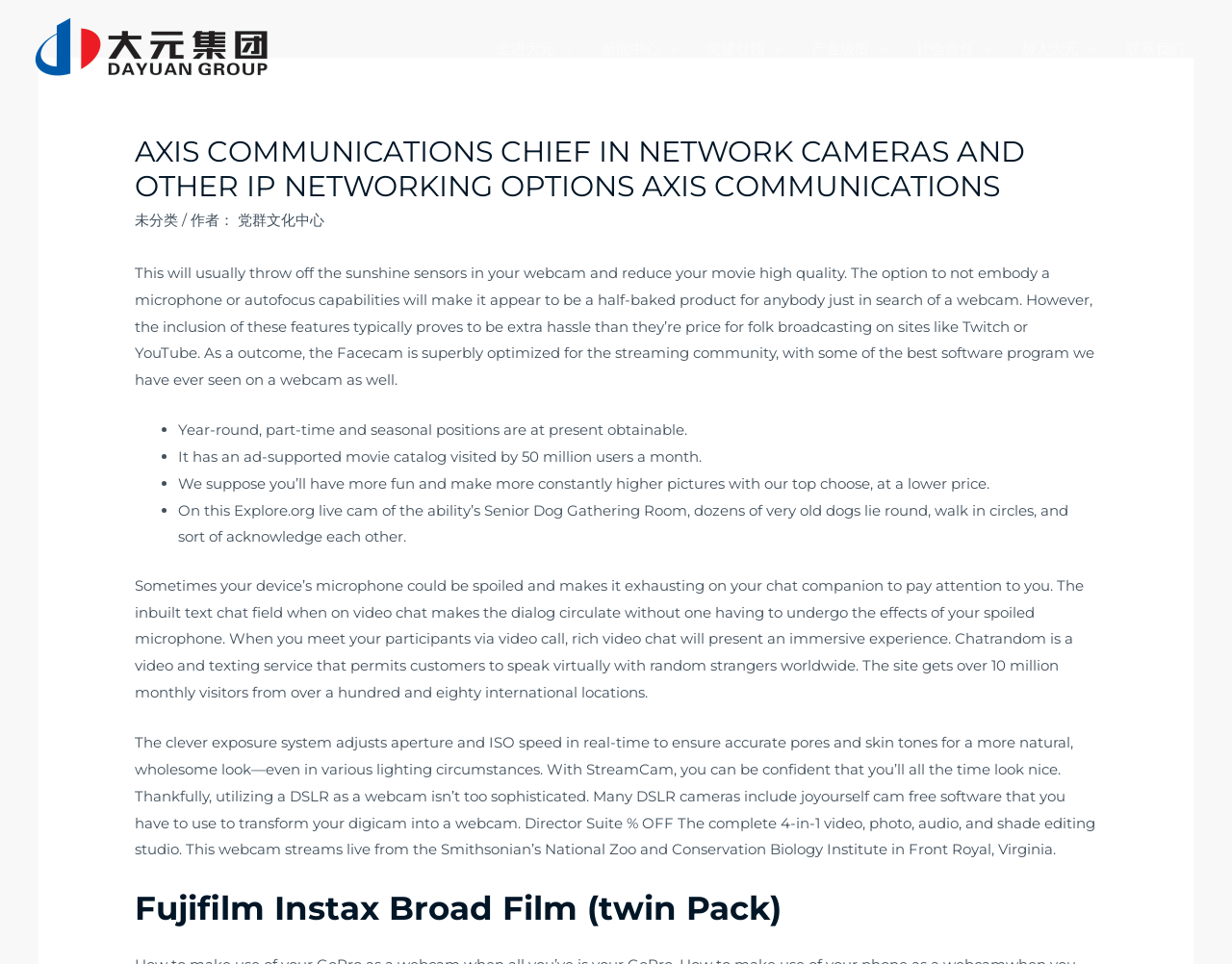What is the benefit of using a DSLR as a webcam?
Using the details from the image, give an elaborate explanation to answer the question.

The webpage mentions that using a DSLR as a webcam can provide better video quality, suggesting that it is a way to improve the video streaming experience.